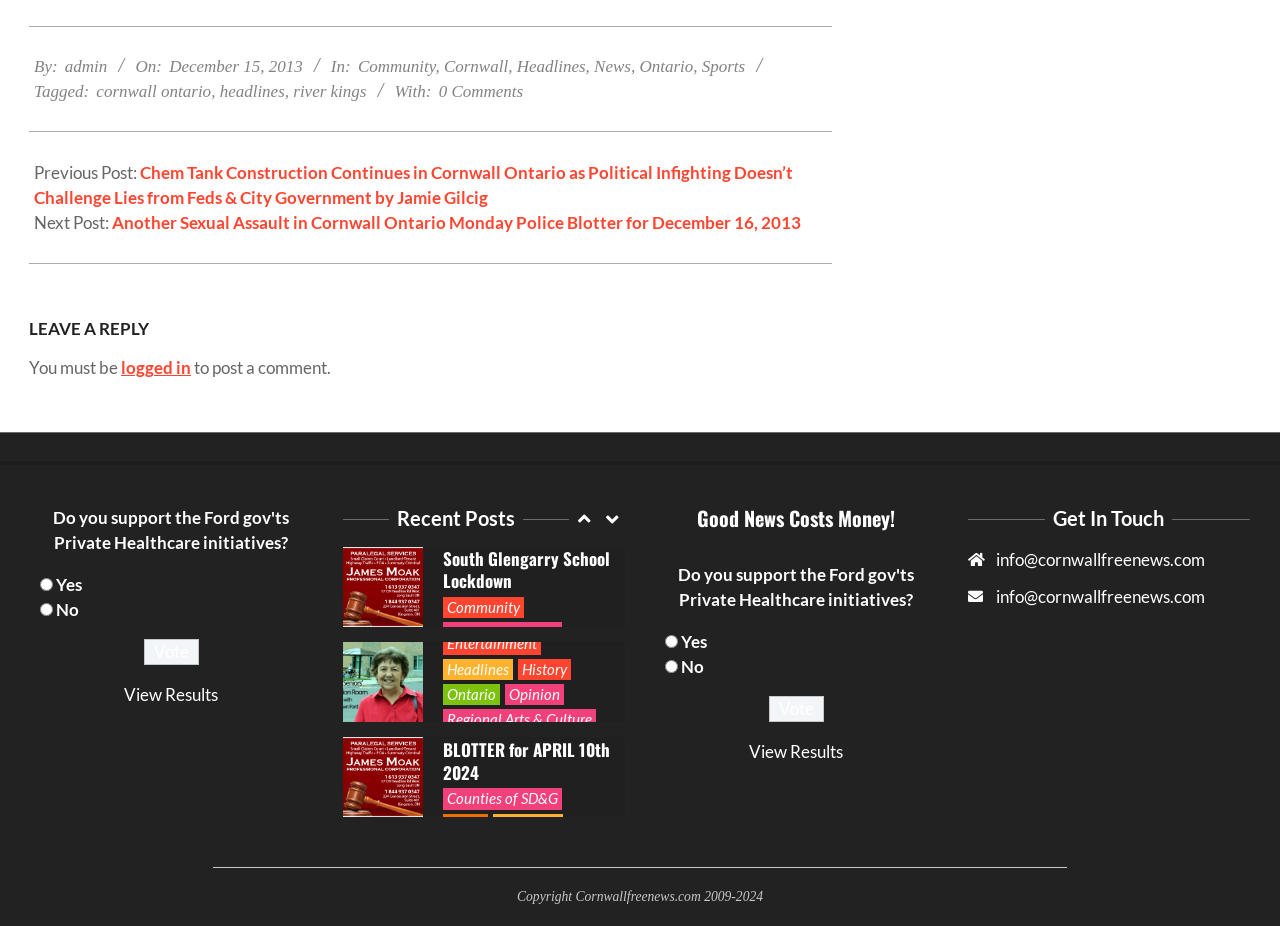Can you find the bounding box coordinates for the element to click on to achieve the instruction: "Vote"?

[0.112, 0.69, 0.155, 0.718]